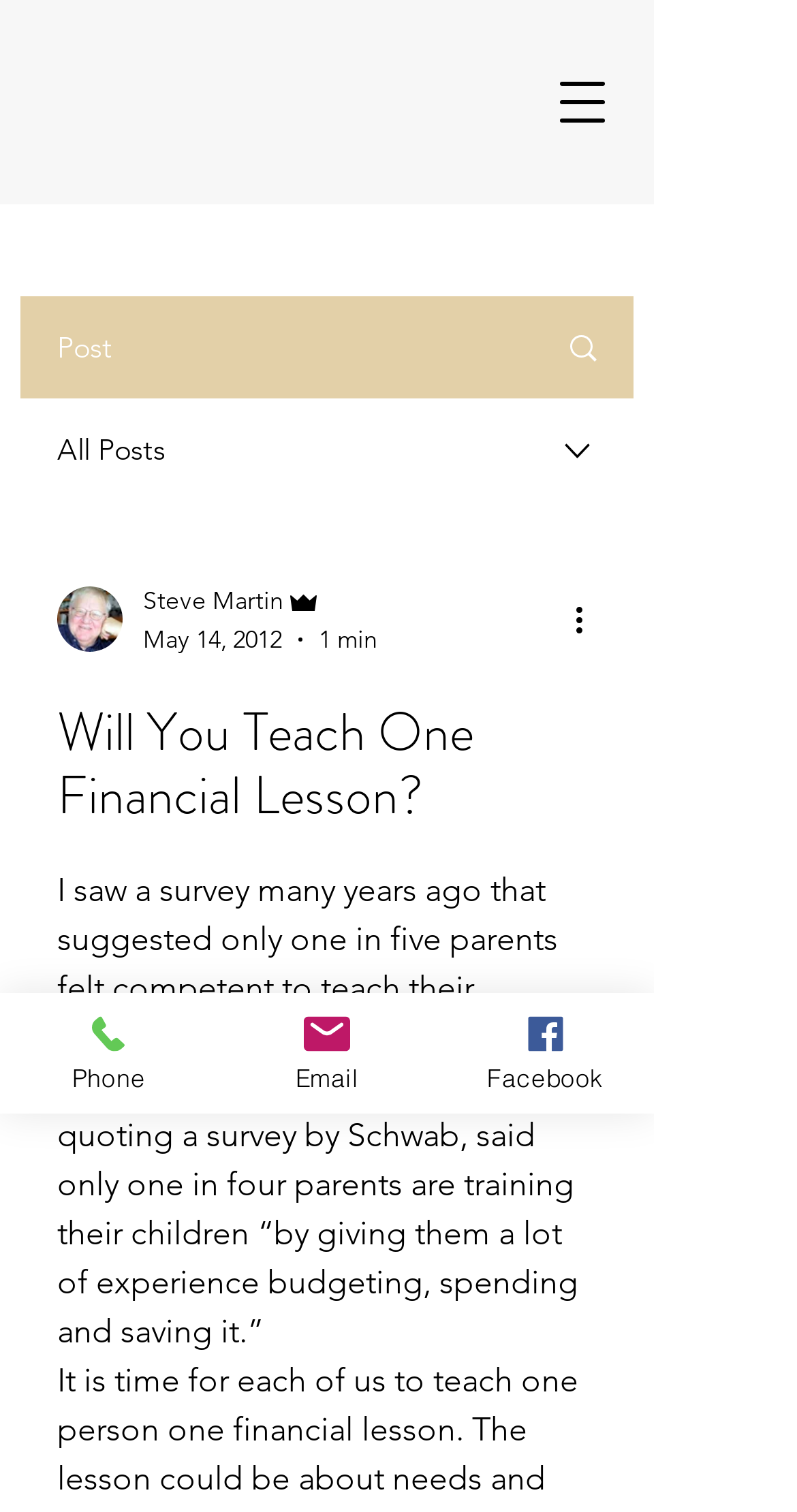What is the author of the article?
Please provide a comprehensive answer based on the information in the image.

I found the author's name by looking at the combobox element, which contains a link with the text 'Steve Martin Admin'. This link is located below the image of the writer's picture.